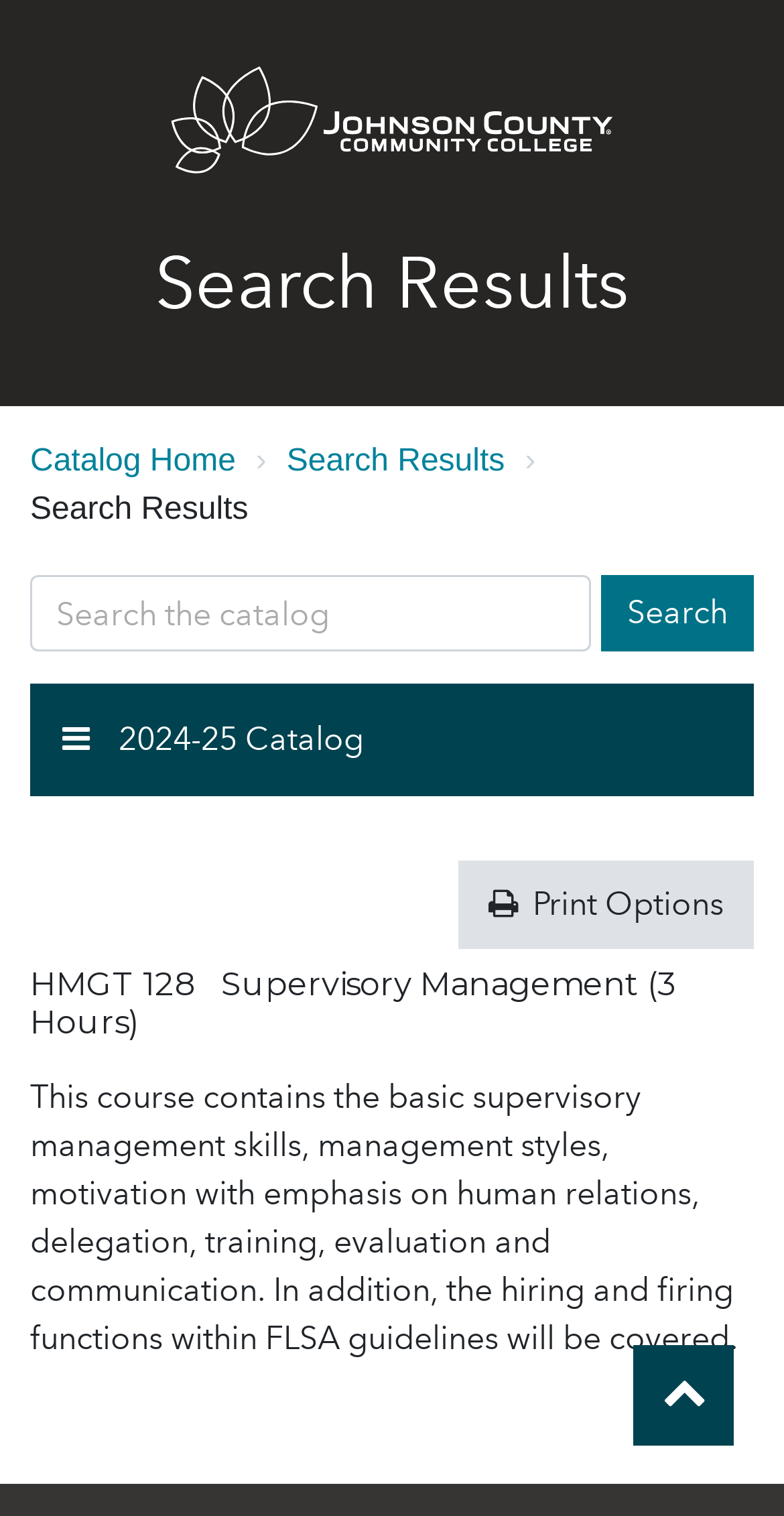Using the description: "Search Results", determine the UI element's bounding box coordinates. Ensure the coordinates are in the format of four float numbers between 0 and 1, i.e., [left, top, right, bottom].

[0.366, 0.289, 0.644, 0.321]